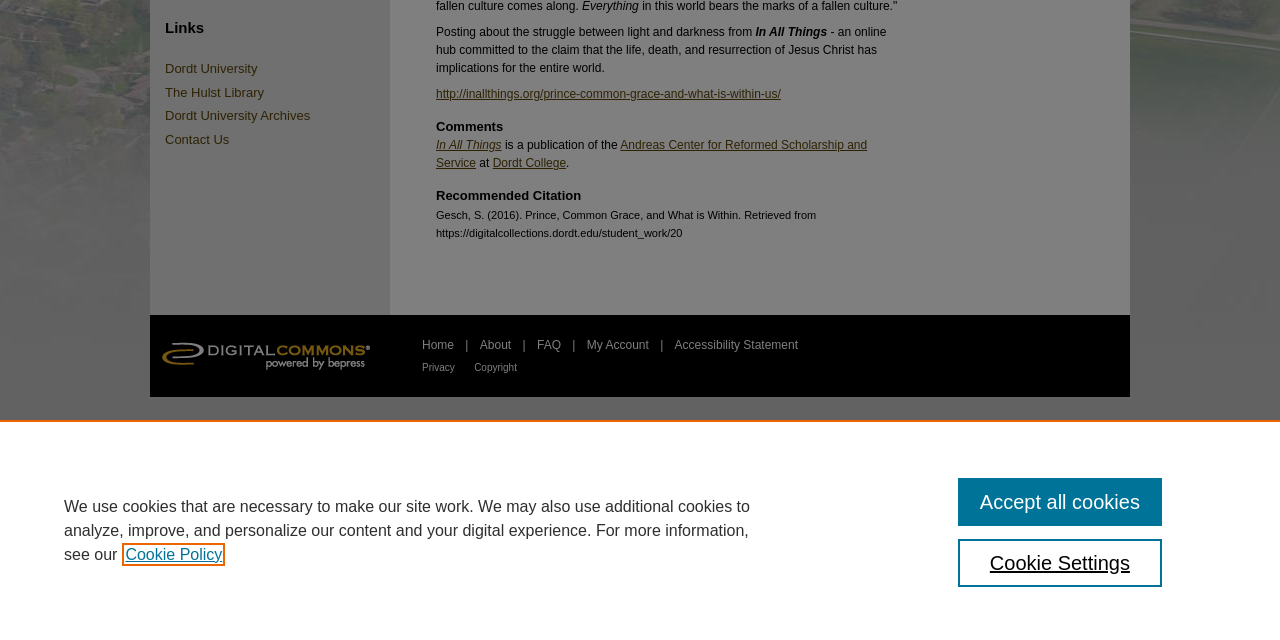Determine the bounding box coordinates for the HTML element described here: "Accessibility Statement".

[0.527, 0.528, 0.623, 0.55]